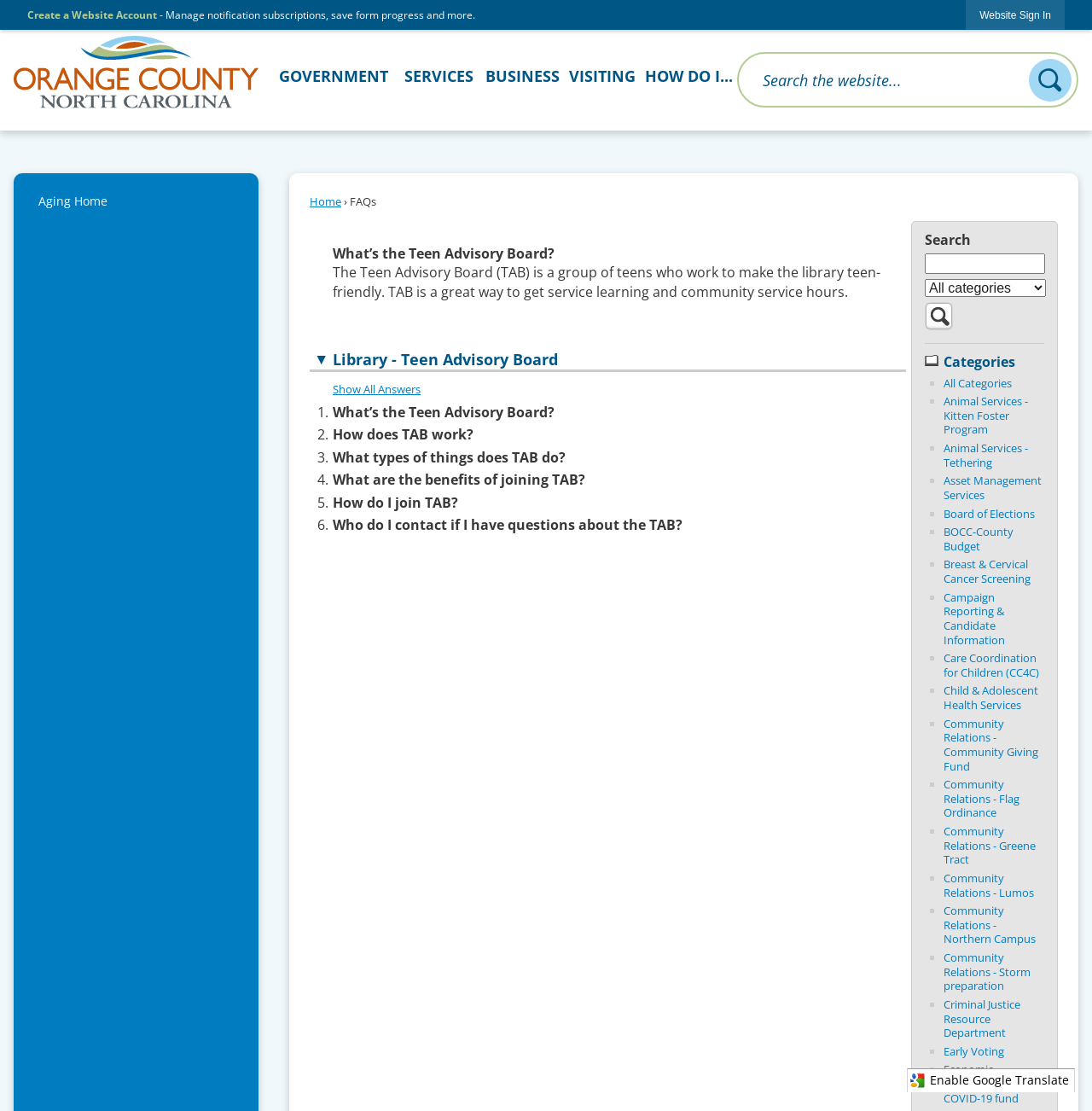Given the description of a UI element: "Government", identify the bounding box coordinates of the matching element in the webpage screenshot.

[0.247, 0.026, 0.364, 0.107]